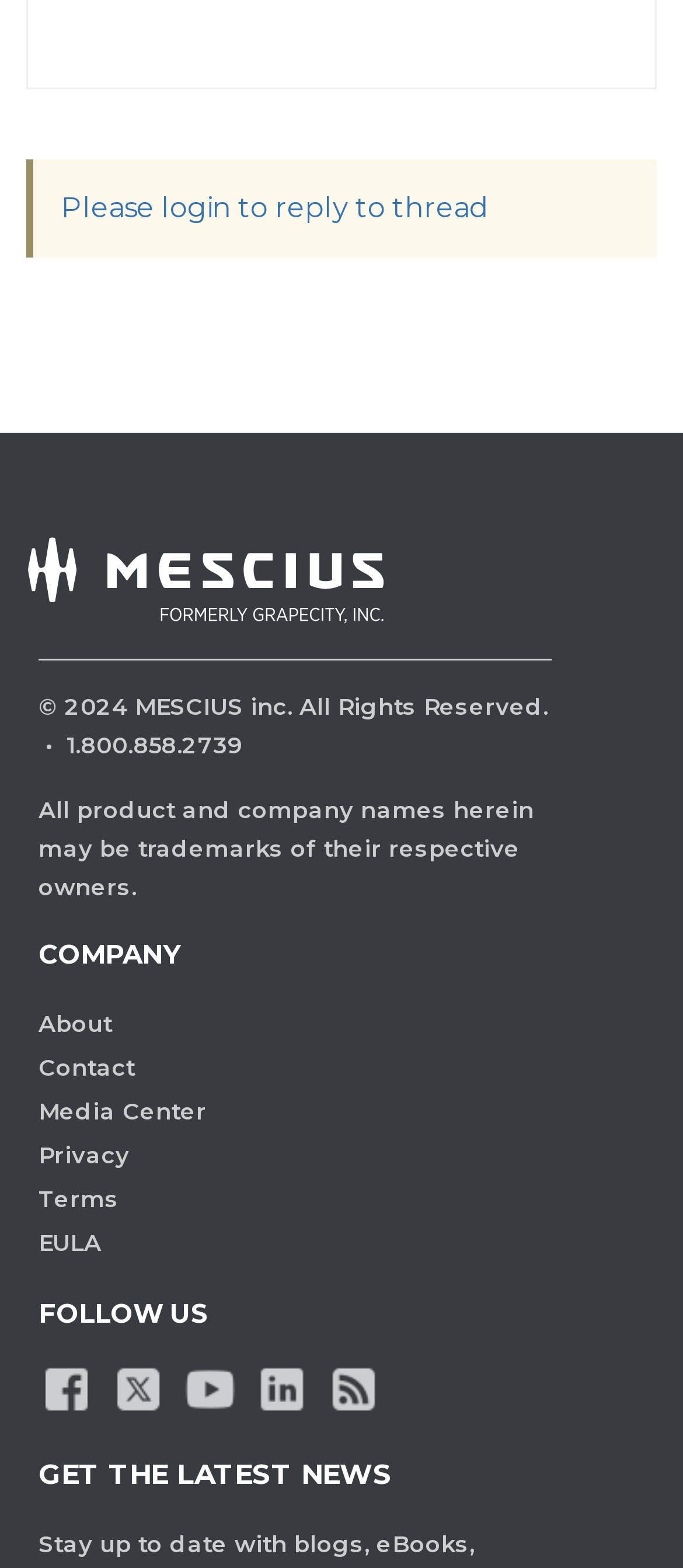Please identify the coordinates of the bounding box that should be clicked to fulfill this instruction: "click the login link".

[0.09, 0.122, 0.715, 0.143]